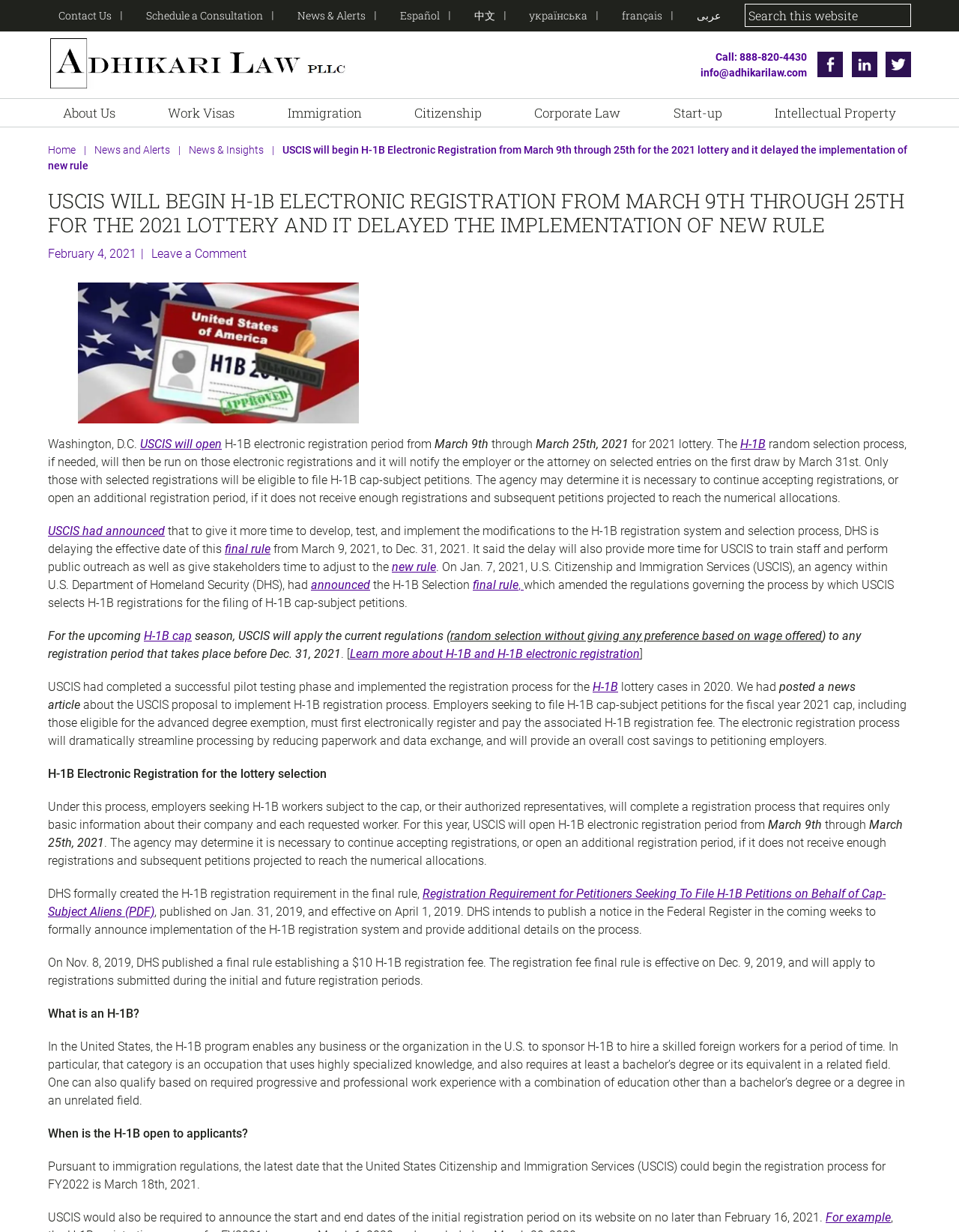What is the purpose of the H-1B electronic registration process?
Using the image as a reference, answer with just one word or a short phrase.

To streamline processing and reduce paperwork